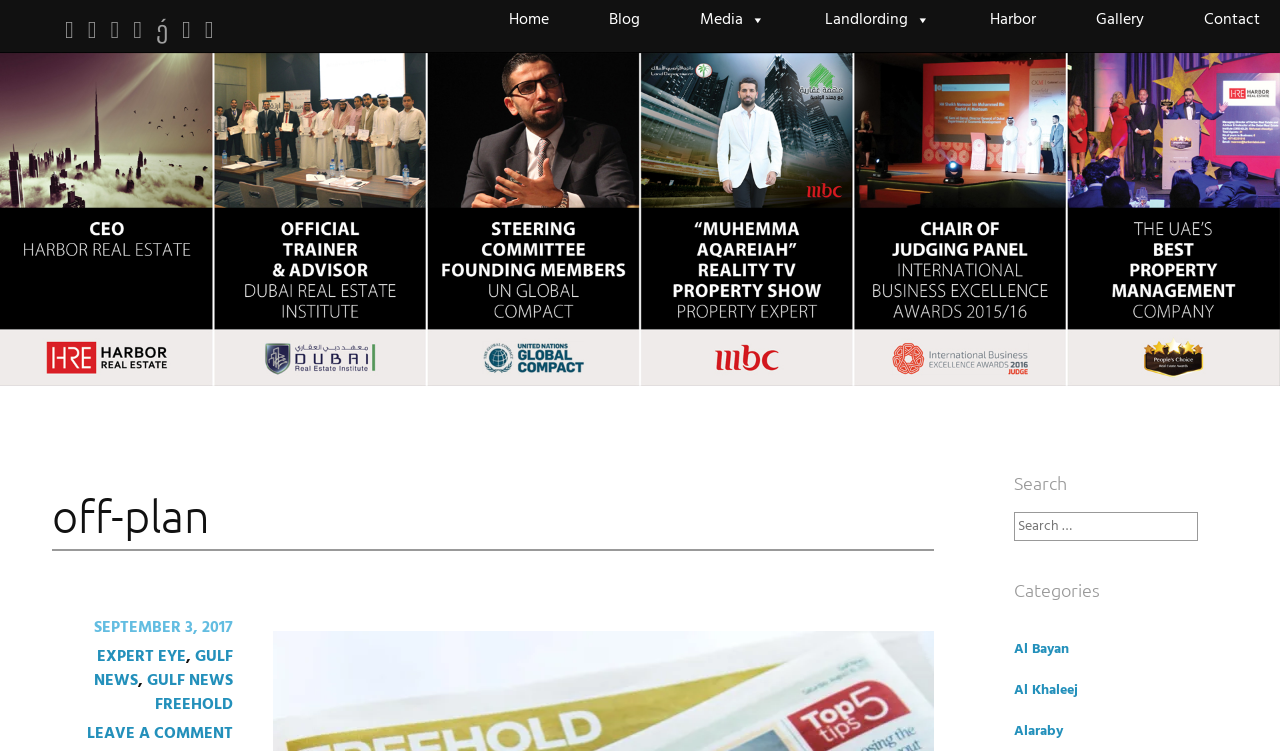Please find the bounding box coordinates for the clickable element needed to perform this instruction: "Leave a comment".

[0.068, 0.96, 0.182, 0.995]